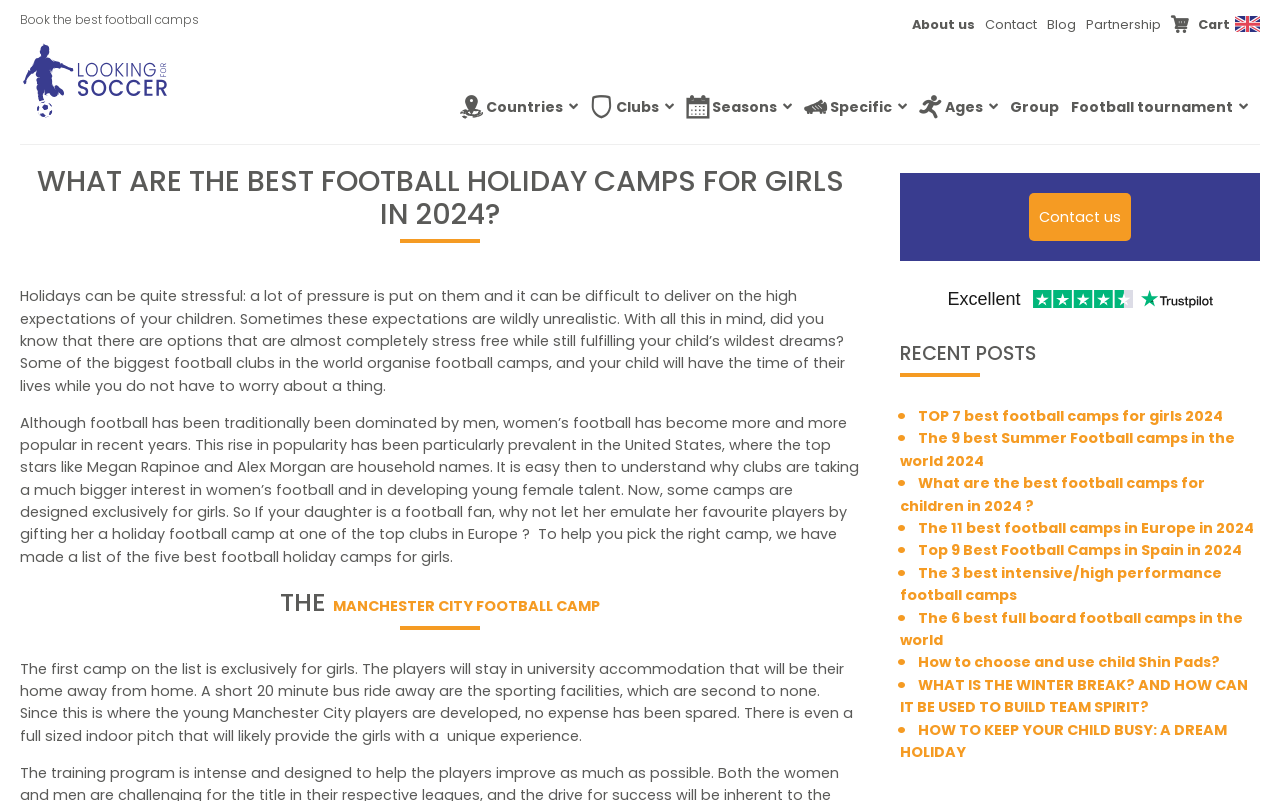Locate the bounding box coordinates of the clickable element to fulfill the following instruction: "Click on 'TOP 7 best football camps for girls 2024'". Provide the coordinates as four float numbers between 0 and 1 in the format [left, top, right, bottom].

[0.717, 0.507, 0.956, 0.532]